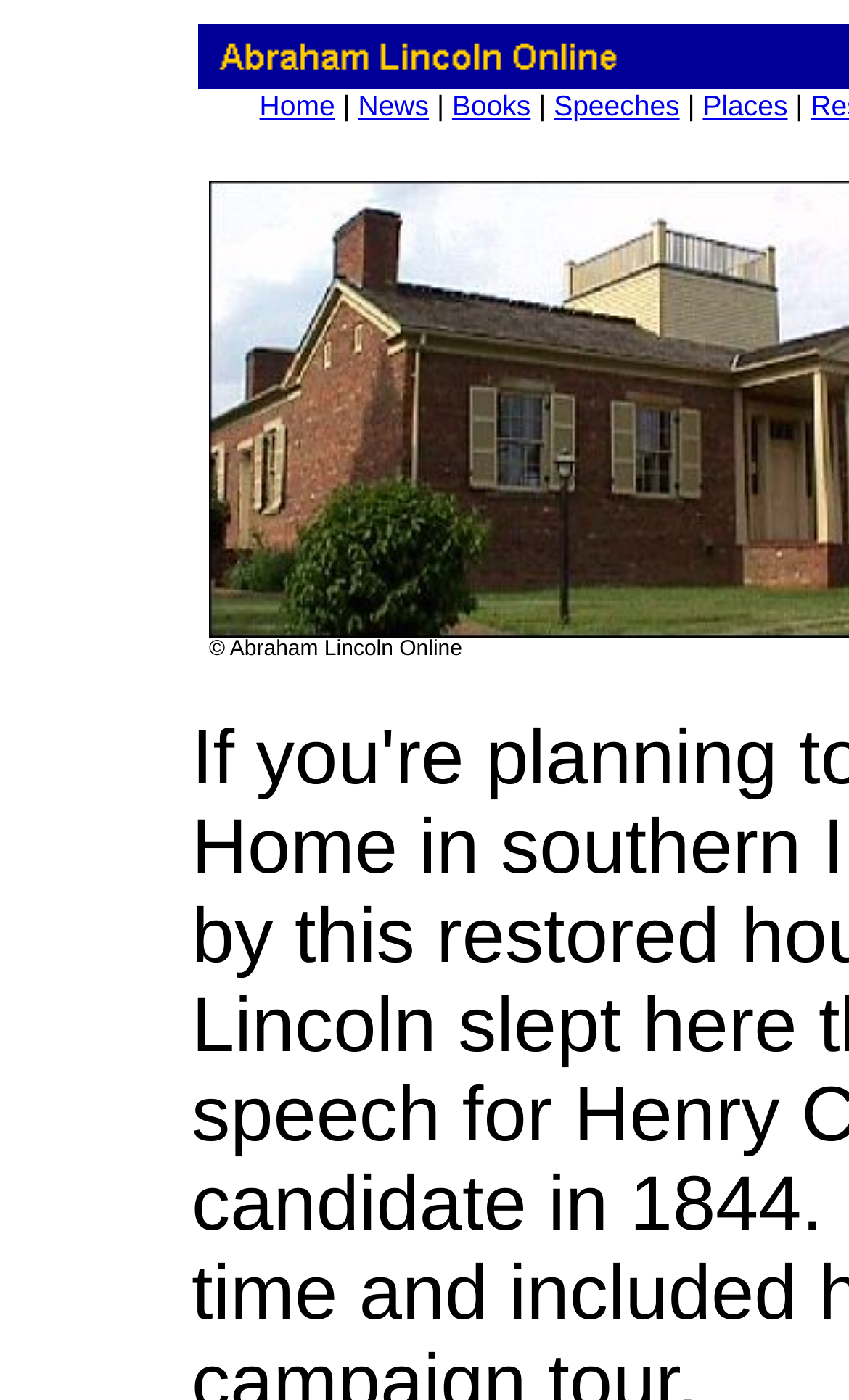Give a succinct answer to this question in a single word or phrase: 
Are there any separators between the navigation links?

Yes